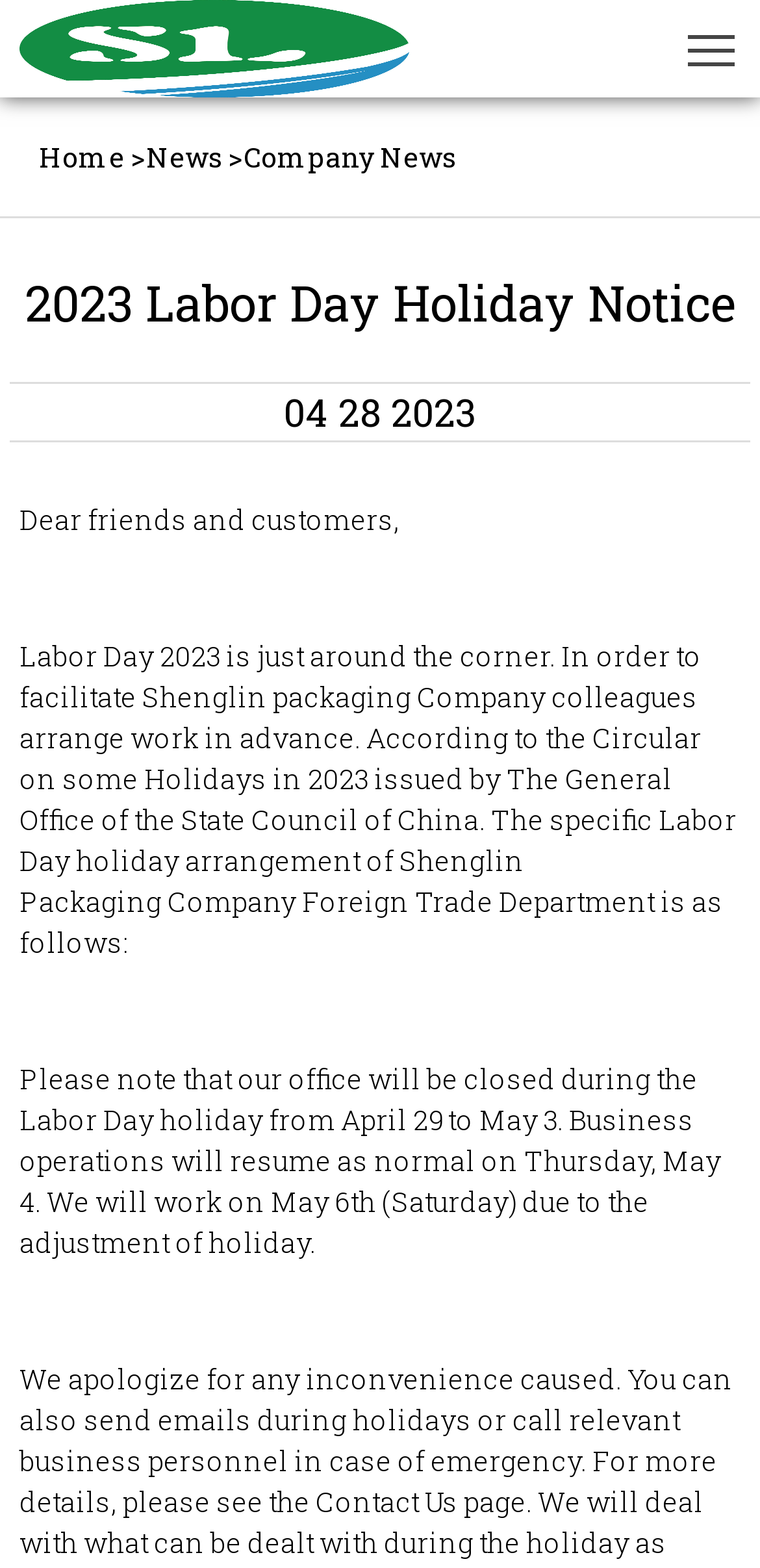Please provide a comprehensive response to the question based on the details in the image: Will the office be open on May 6th?

I found the answer by reading the paragraph that mentions the Labor Day holiday arrangement, which states that the office will work on May 6th (Saturday) due to the adjustment of holiday.